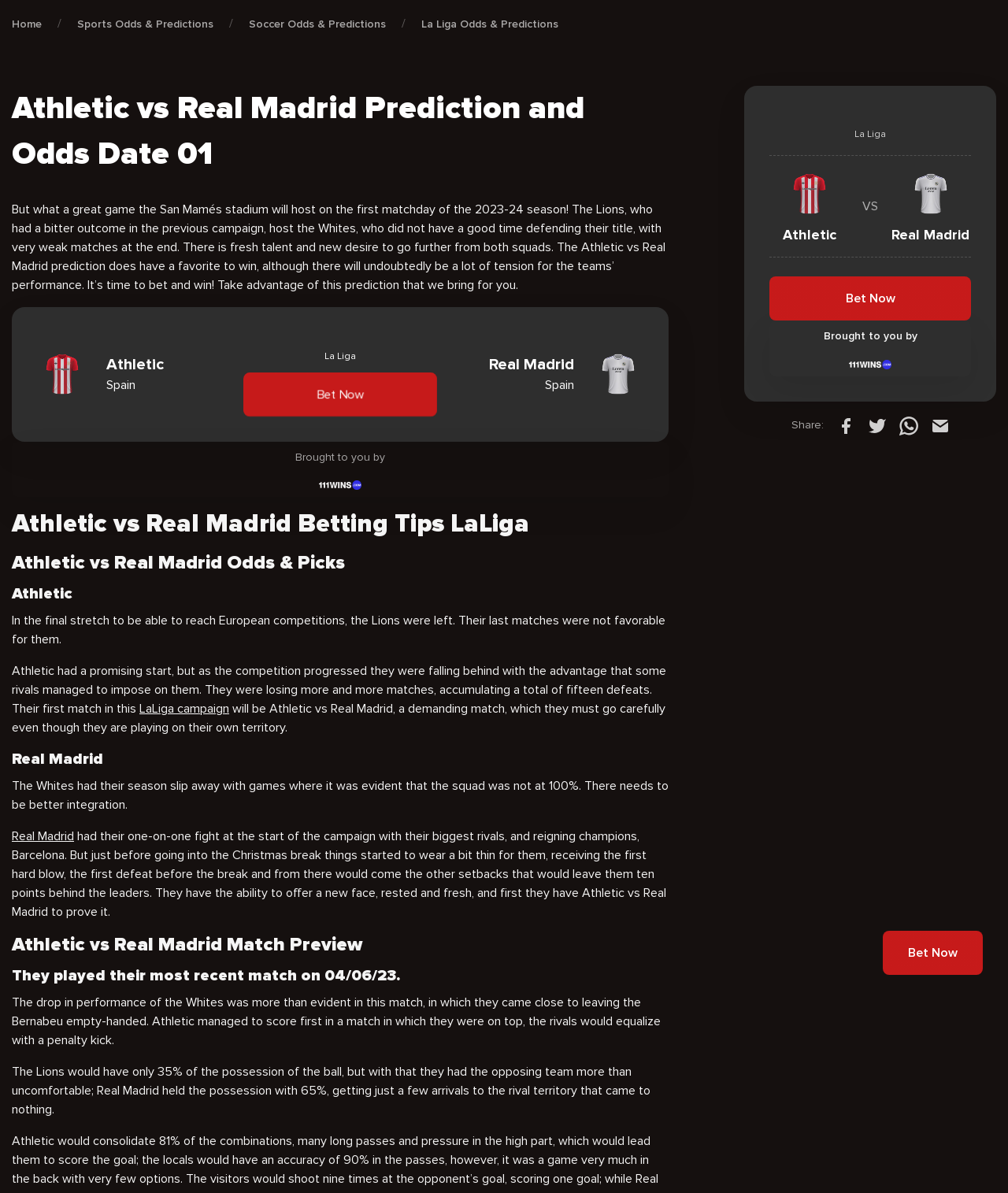Given the element description, predict the bounding box coordinates in the format (top-left x, top-left y, bottom-right x, bottom-right y). Make sure all values are between 0 and 1. Here is the element description: La Liga Odds & Predictions

[0.418, 0.015, 0.554, 0.026]